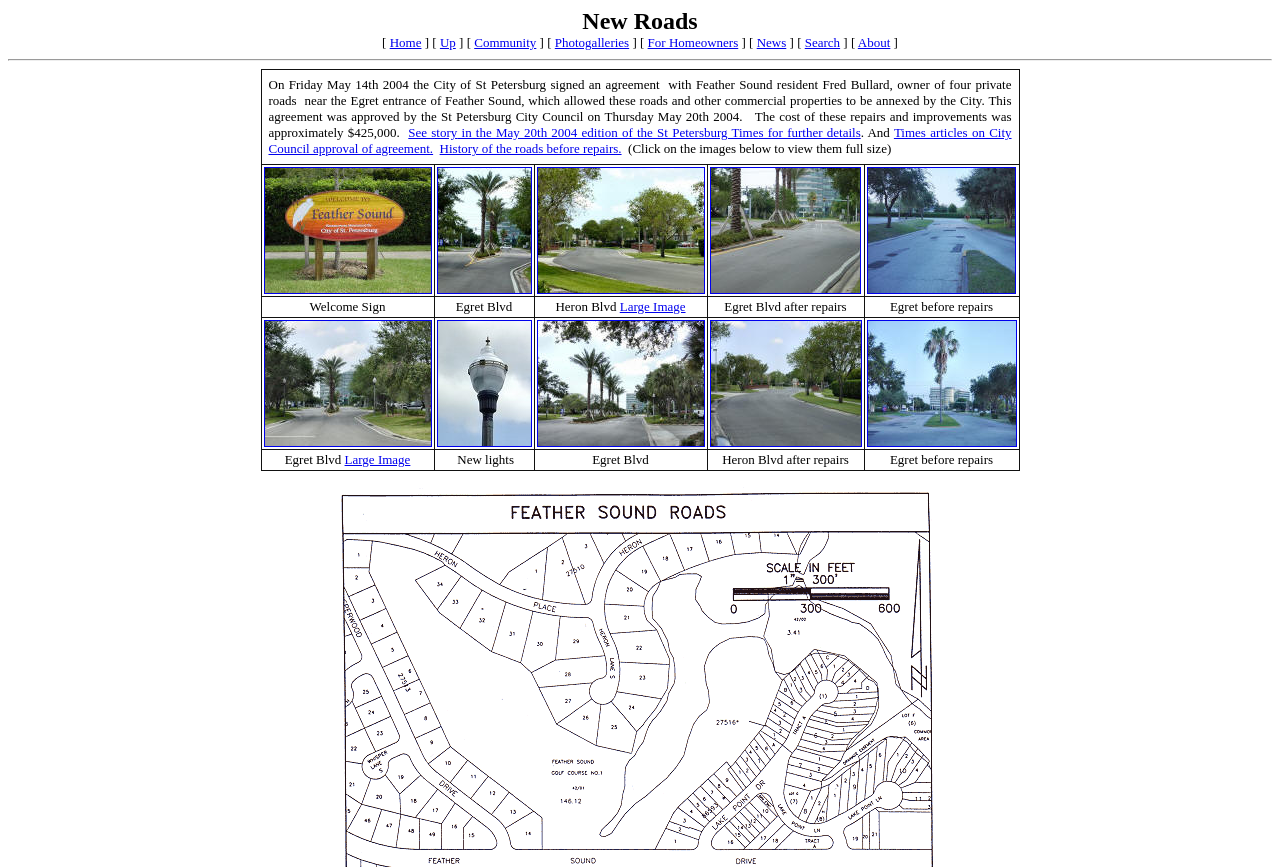Given the description See story, predict the bounding box coordinates of the UI element. Ensure the coordinates are in the format (top-left x, top-left y, bottom-right x, bottom-right y) and all values are between 0 and 1.

[0.319, 0.142, 0.357, 0.161]